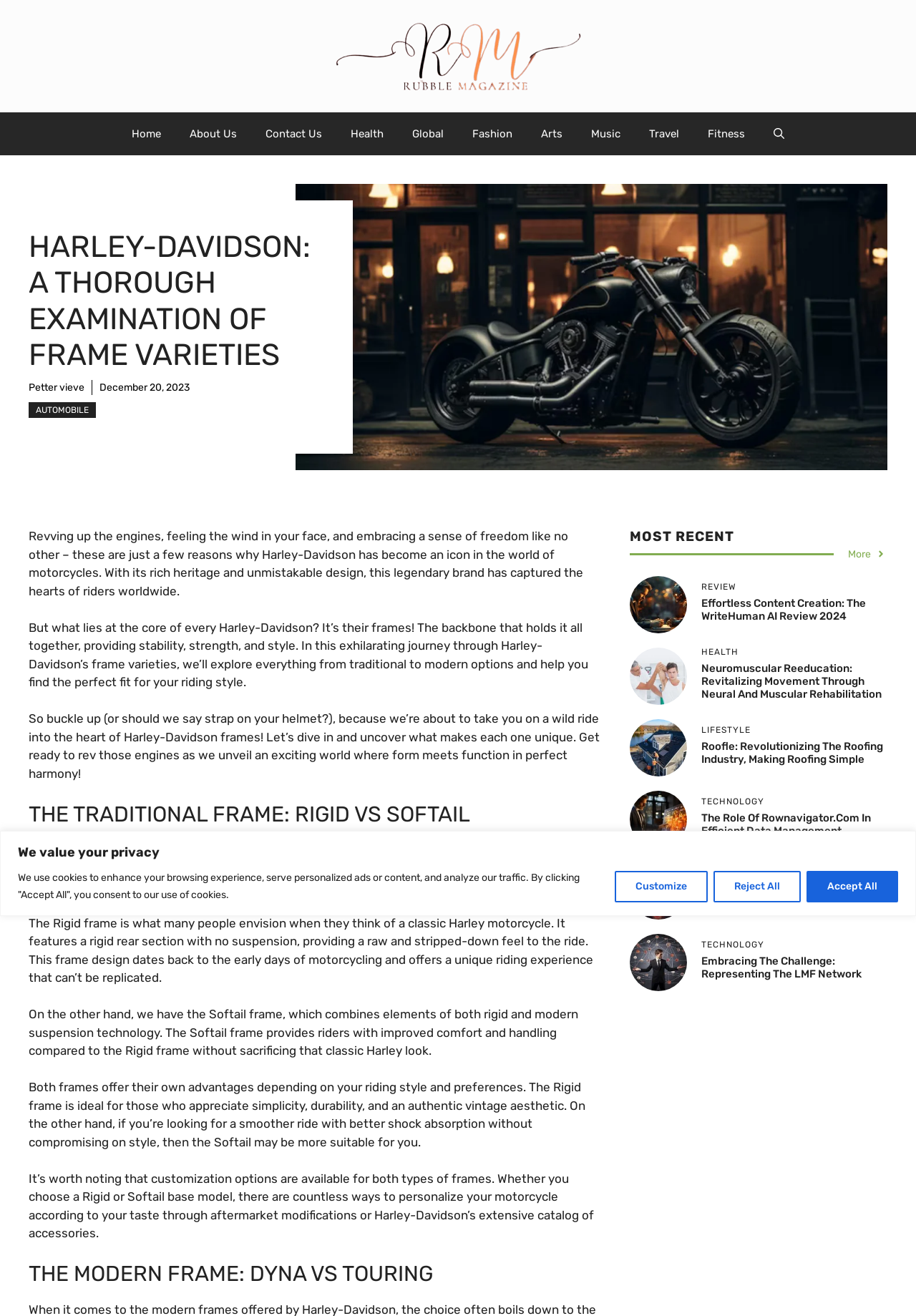Please identify the bounding box coordinates of the element I need to click to follow this instruction: "Read more about 'Effortless Content Creation: The WriteHuman AI Review 2024'".

[0.766, 0.454, 0.945, 0.473]